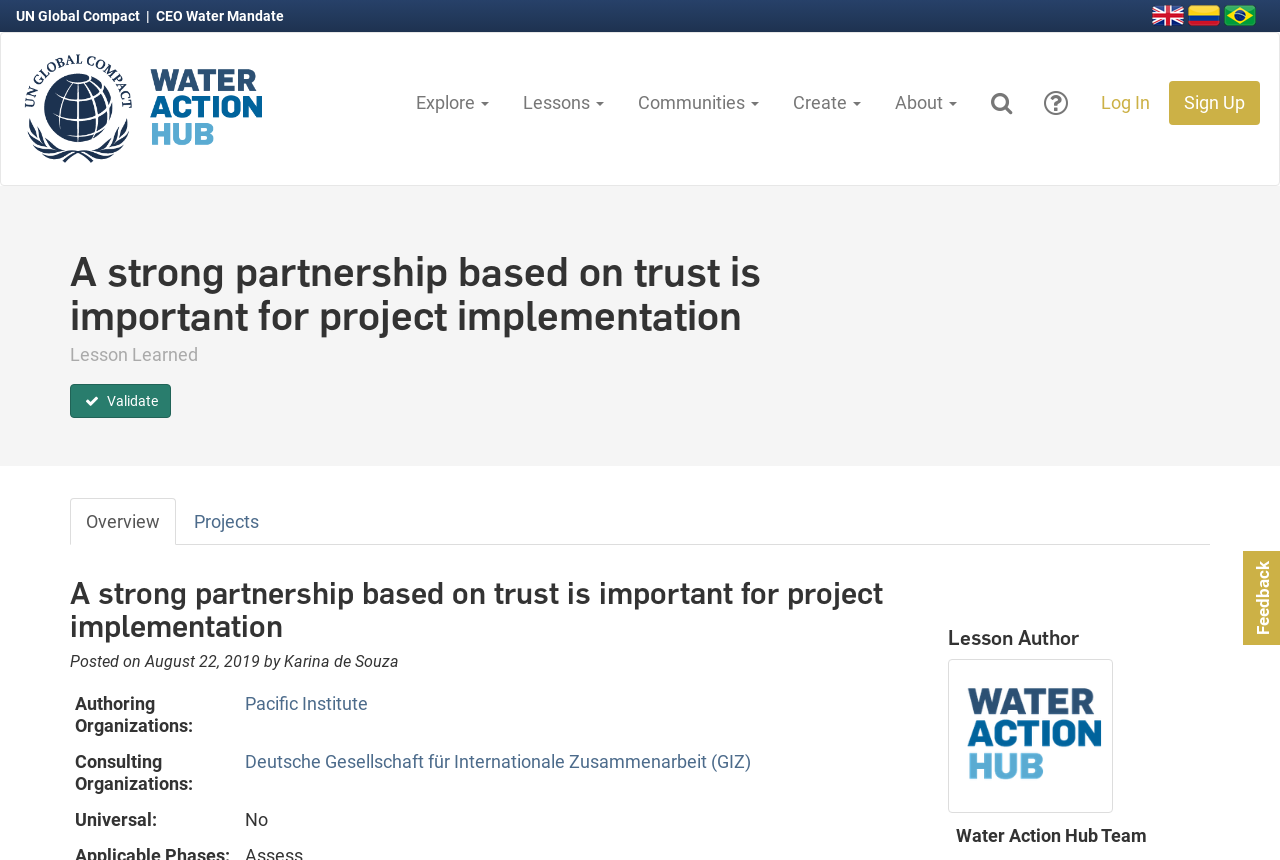Using the description "UN Global Compact", predict the bounding box of the relevant HTML element.

[0.012, 0.009, 0.112, 0.028]